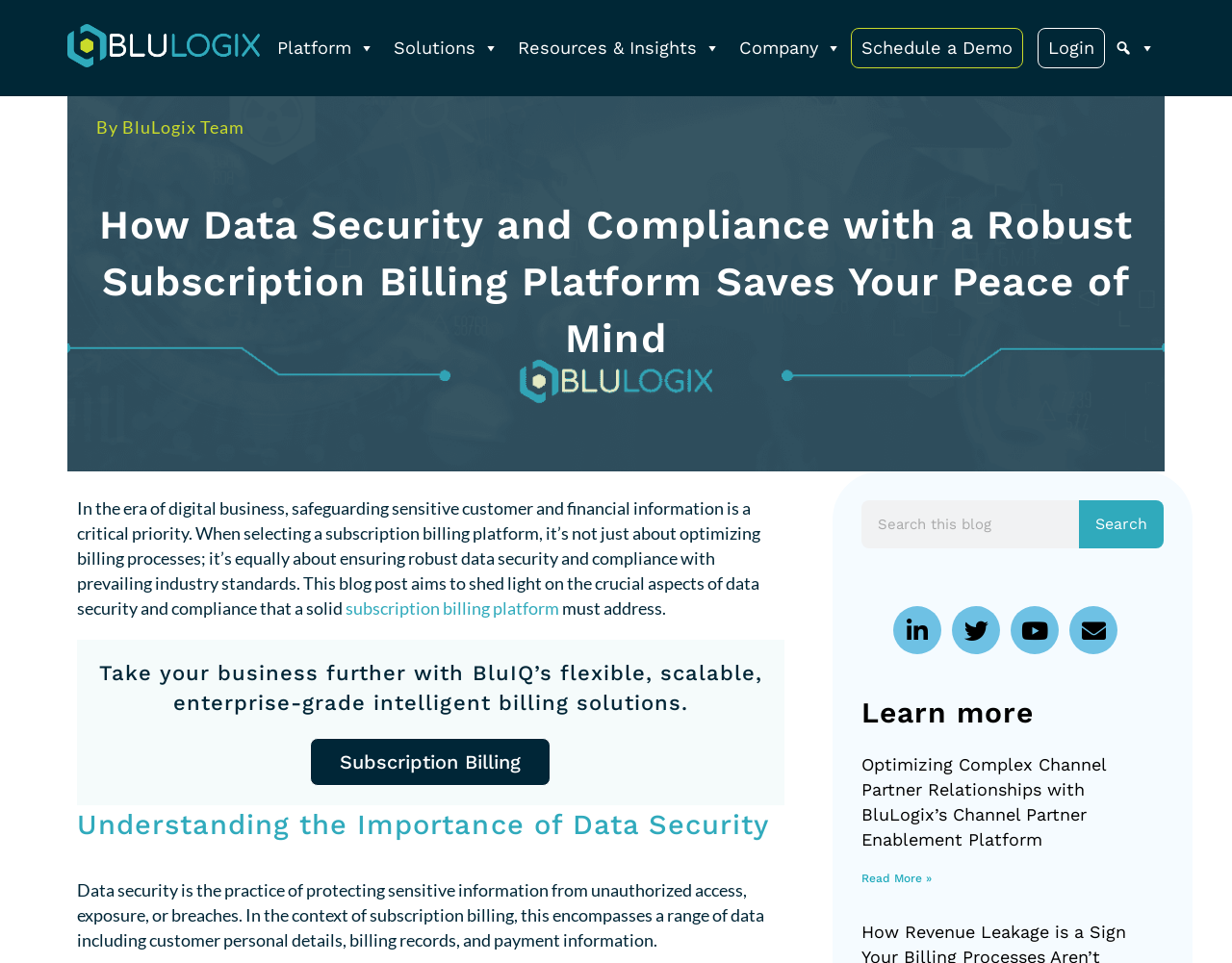What is the company name?
Deliver a detailed and extensive answer to the question.

The company name is BluLogix, which can be found in the logo link 'BLX No Tagline 1 1' at the top left of the webpage.